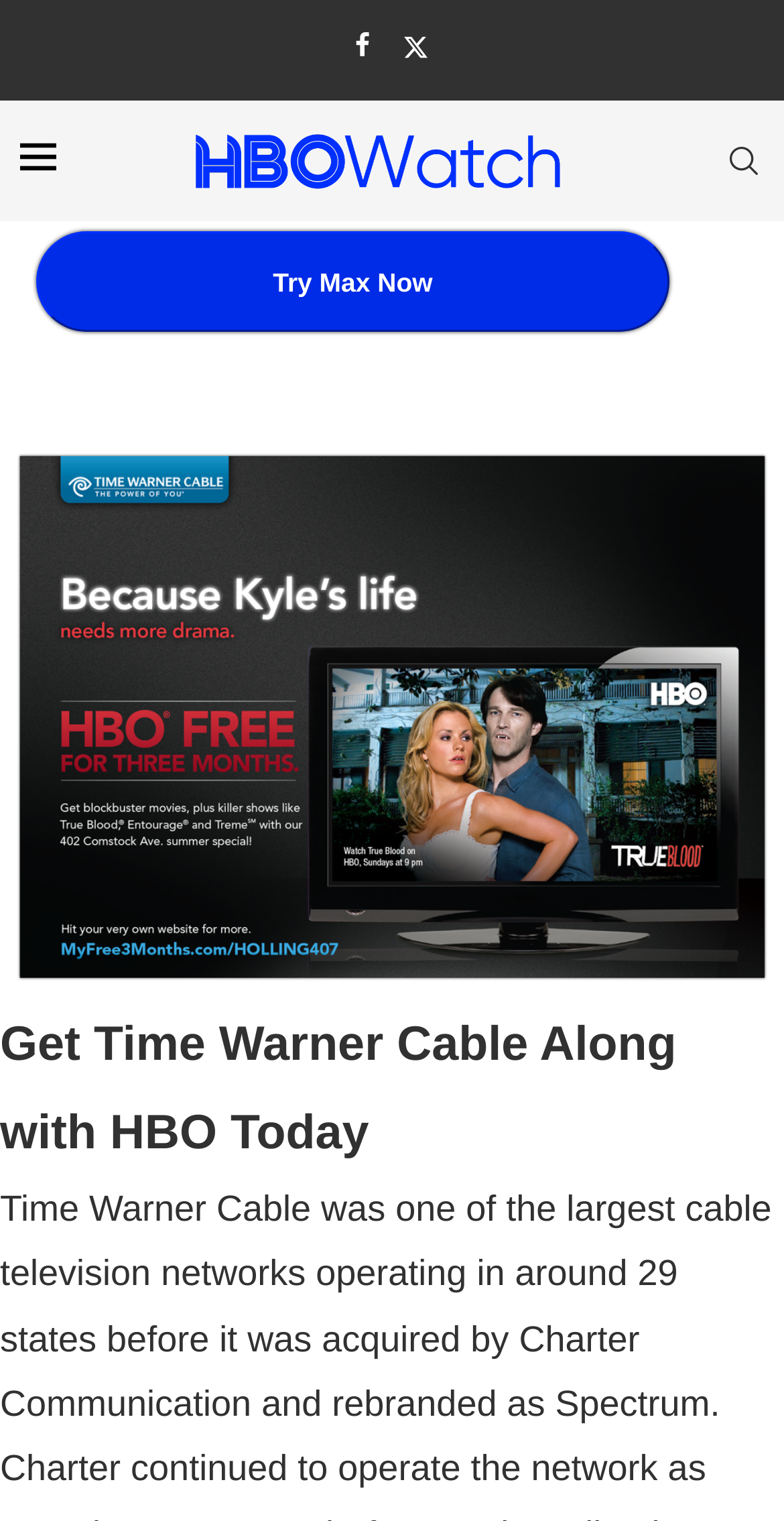Offer a meticulous description of the webpage's structure and content.

The webpage is about getting Time Warner Cable with HBO. At the top, there are social media links to Facebook and Twitter, positioned side by side, with Facebook on the left and Twitter on the right. Below them, there is a layout table that spans almost the entire width of the page. Within this table, there is an image on the left, followed by a link to "HBO Watch" with an accompanying image. On the right side of the table, there is a "Search" link. 

Below the layout table, there is a prominent call-to-action link "Try Max Now" that takes up most of the page's width. Underneath this link, there is a large image that occupies the full width of the page, likely an advertisement or promotional material for Time Warner Cable and HBO. 

At the bottom of the page, there is a heading that reads "Get Time Warner Cable Along with HBO Today", which is likely the main title of the webpage.